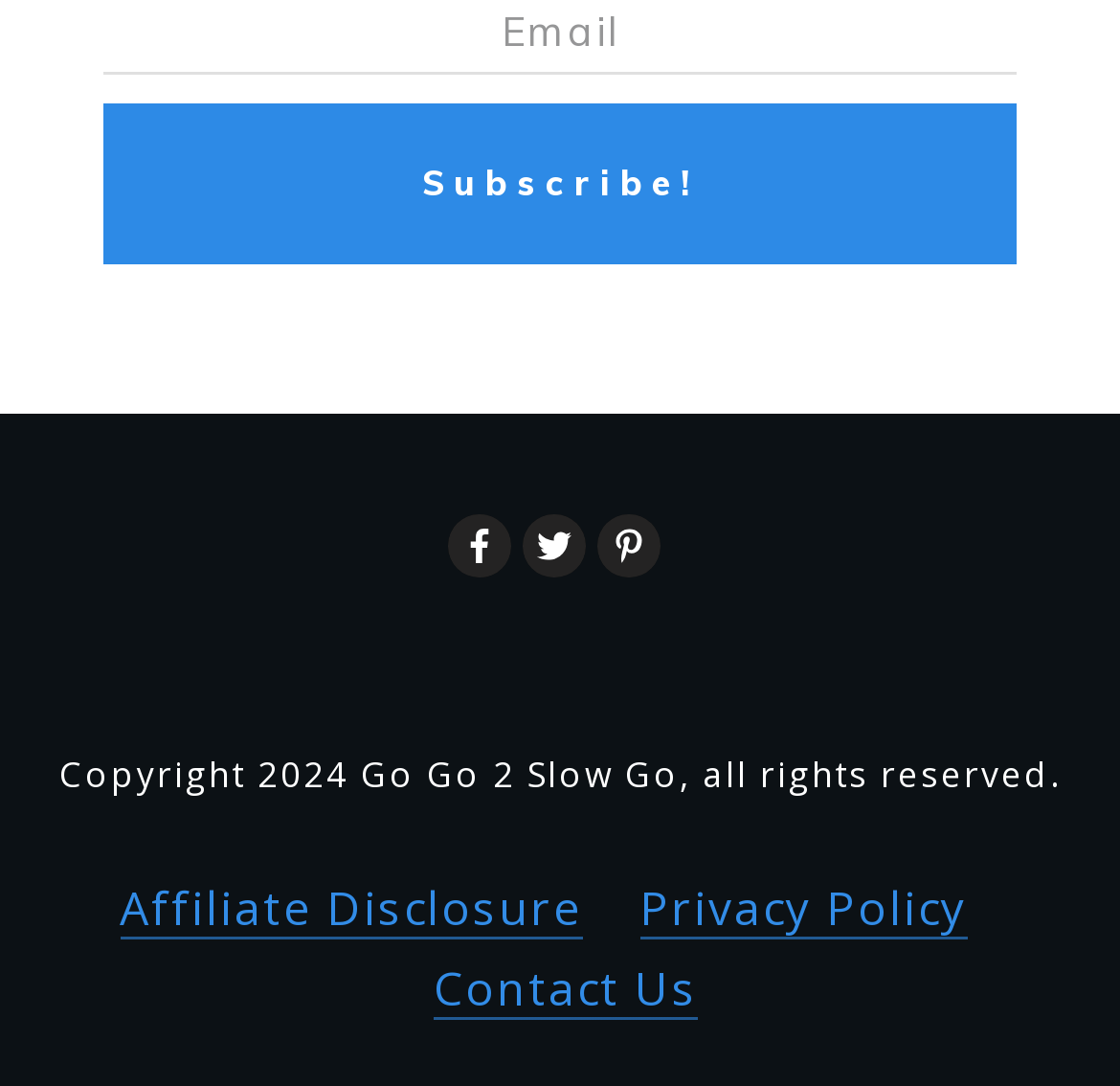Identify the bounding box for the UI element described as: "Contact Us". The coordinates should be four float numbers between 0 and 1, i.e., [left, top, right, bottom].

[0.387, 0.882, 0.623, 0.94]